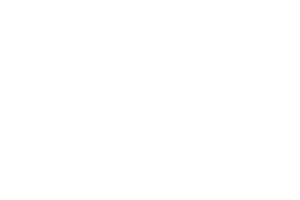What is the topic of the article associated with the image?
Using the visual information, respond with a single word or phrase.

Magic mushrooms